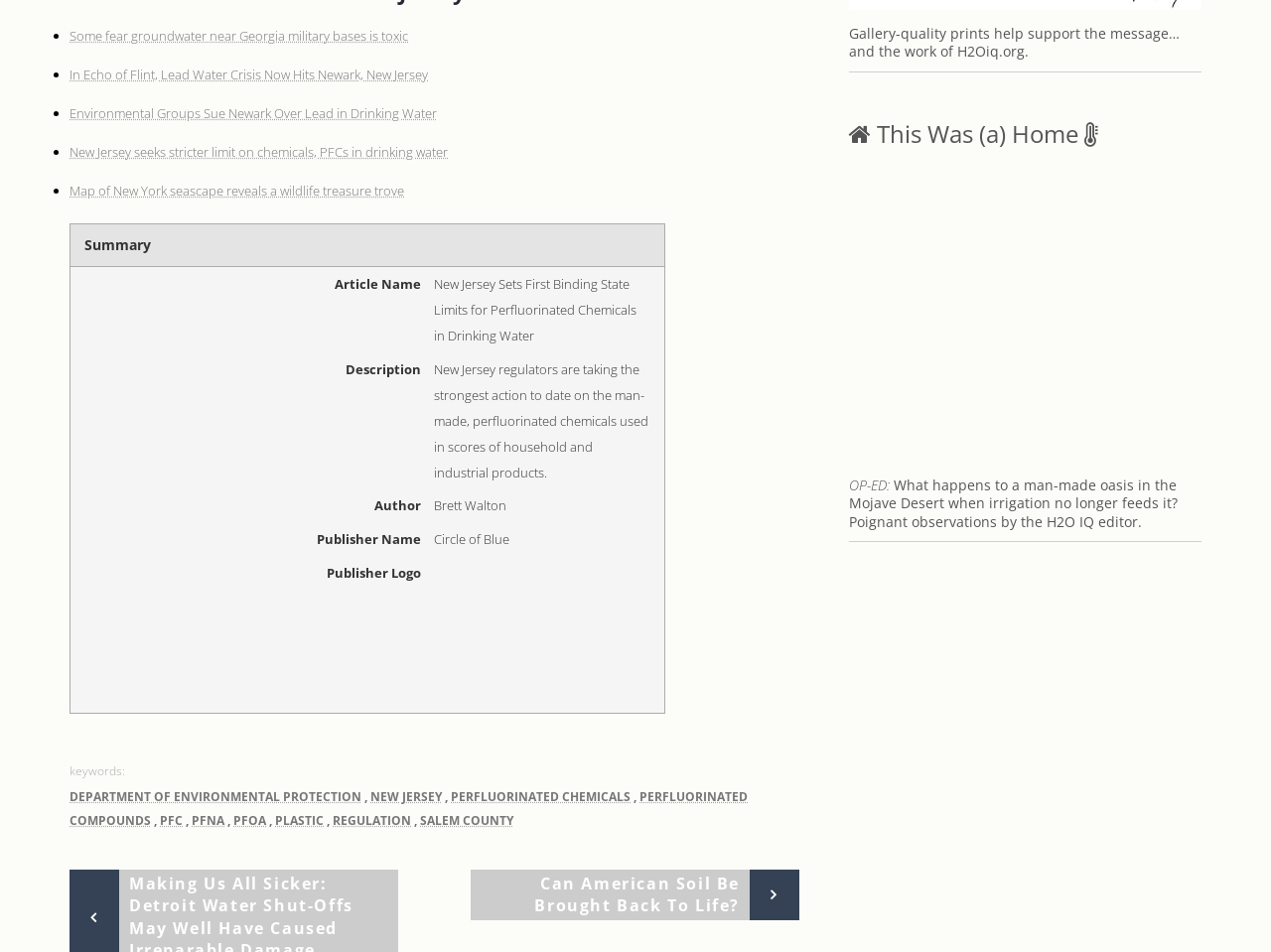Analyze the image and deliver a detailed answer to the question: What is the author of the article?

The author's name is mentioned in the text 'Author' and its corresponding value 'Brett Walton', which is located below the article's title and description.